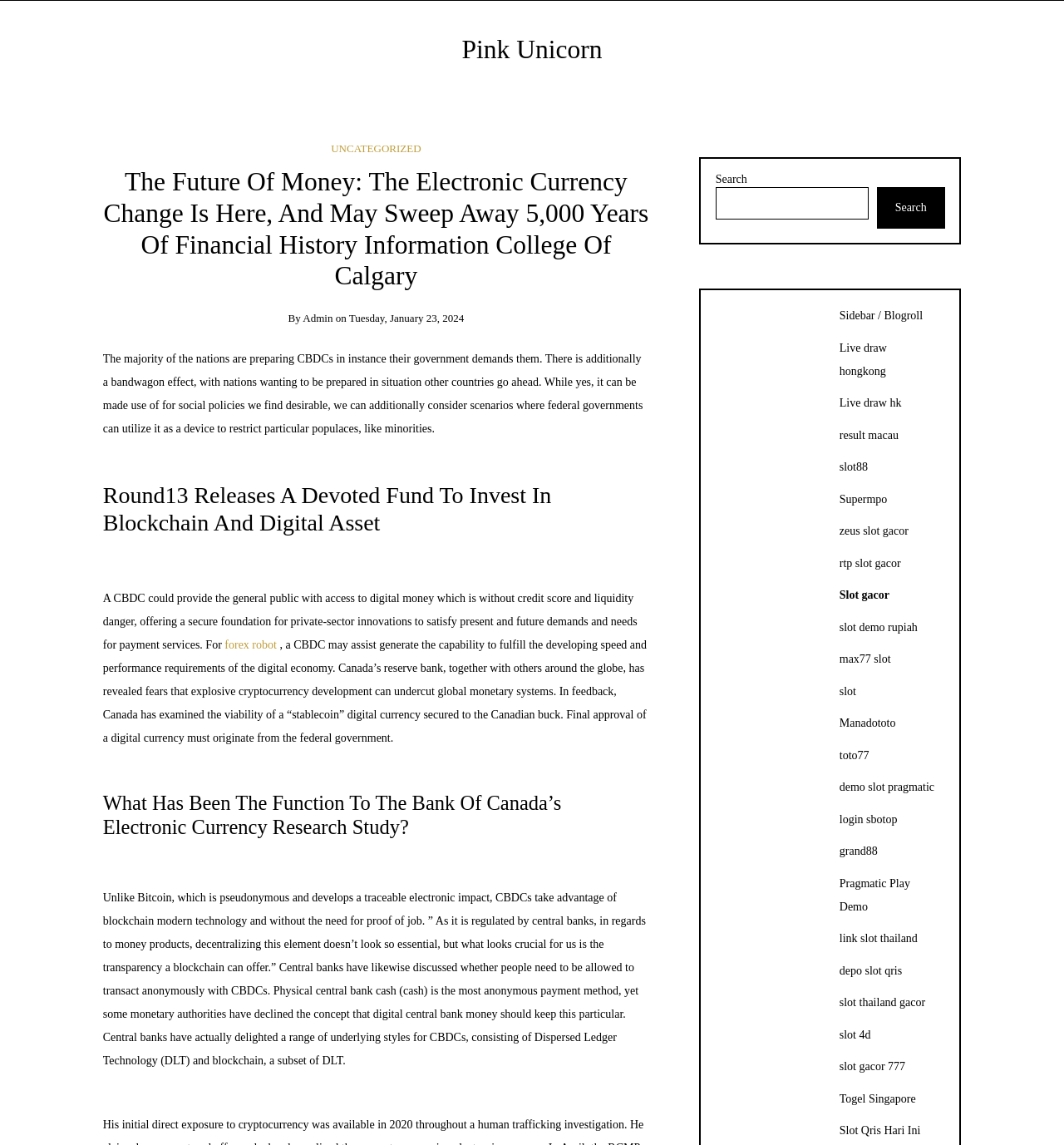What is the name of the college mentioned in the article?
Can you give a detailed and elaborate answer to the question?

The answer can be found in the heading element 'The Future Of Money: The Electronic Currency Change Is Here, And May Sweep Away 5,000 Years Of Financial History Information College Of Calgary' which is a child of the root element.